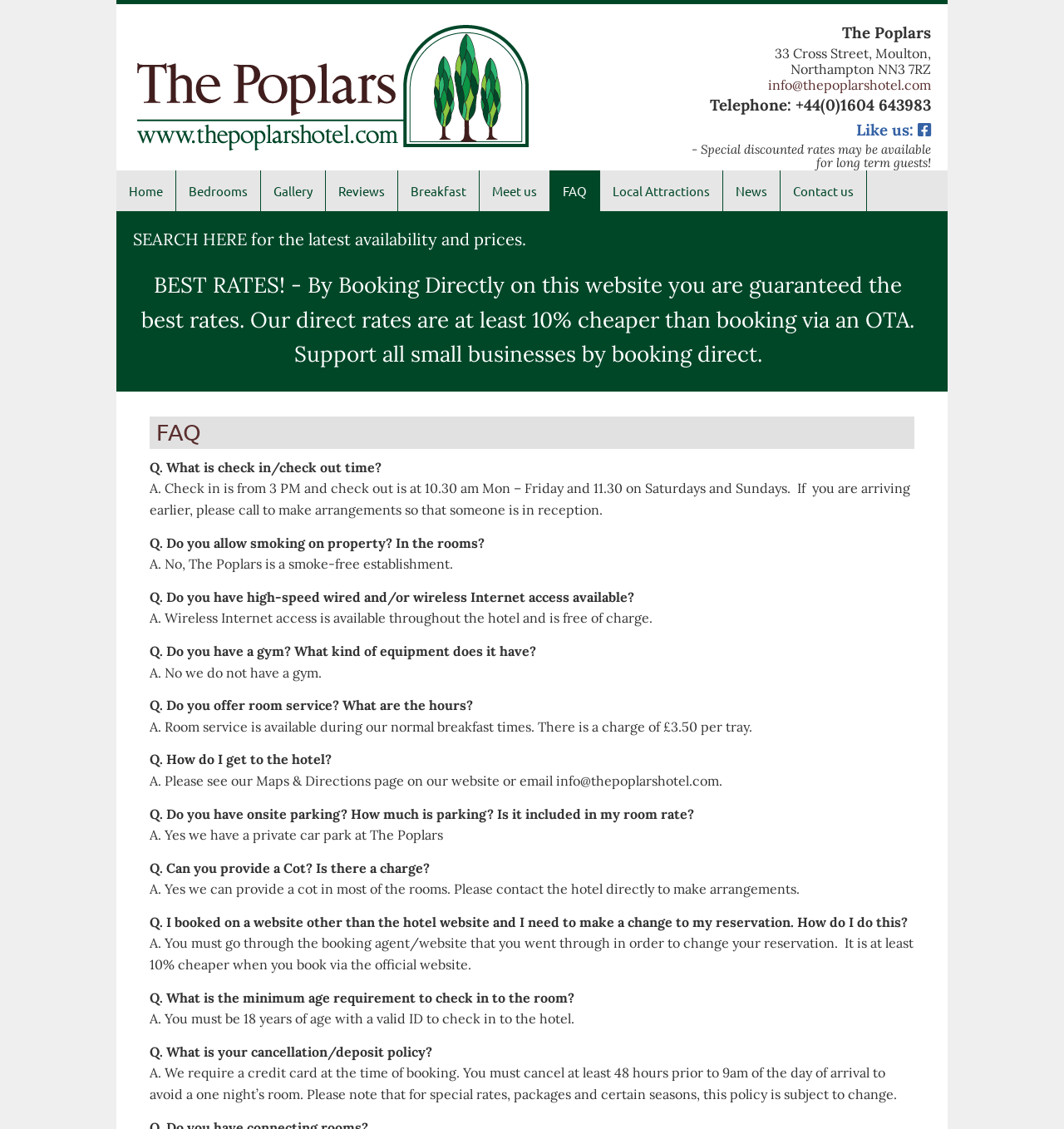Specify the bounding box coordinates of the area to click in order to execute this command: 'Click on the 'Home' link'. The coordinates should consist of four float numbers ranging from 0 to 1, and should be formatted as [left, top, right, bottom].

[0.109, 0.151, 0.166, 0.187]